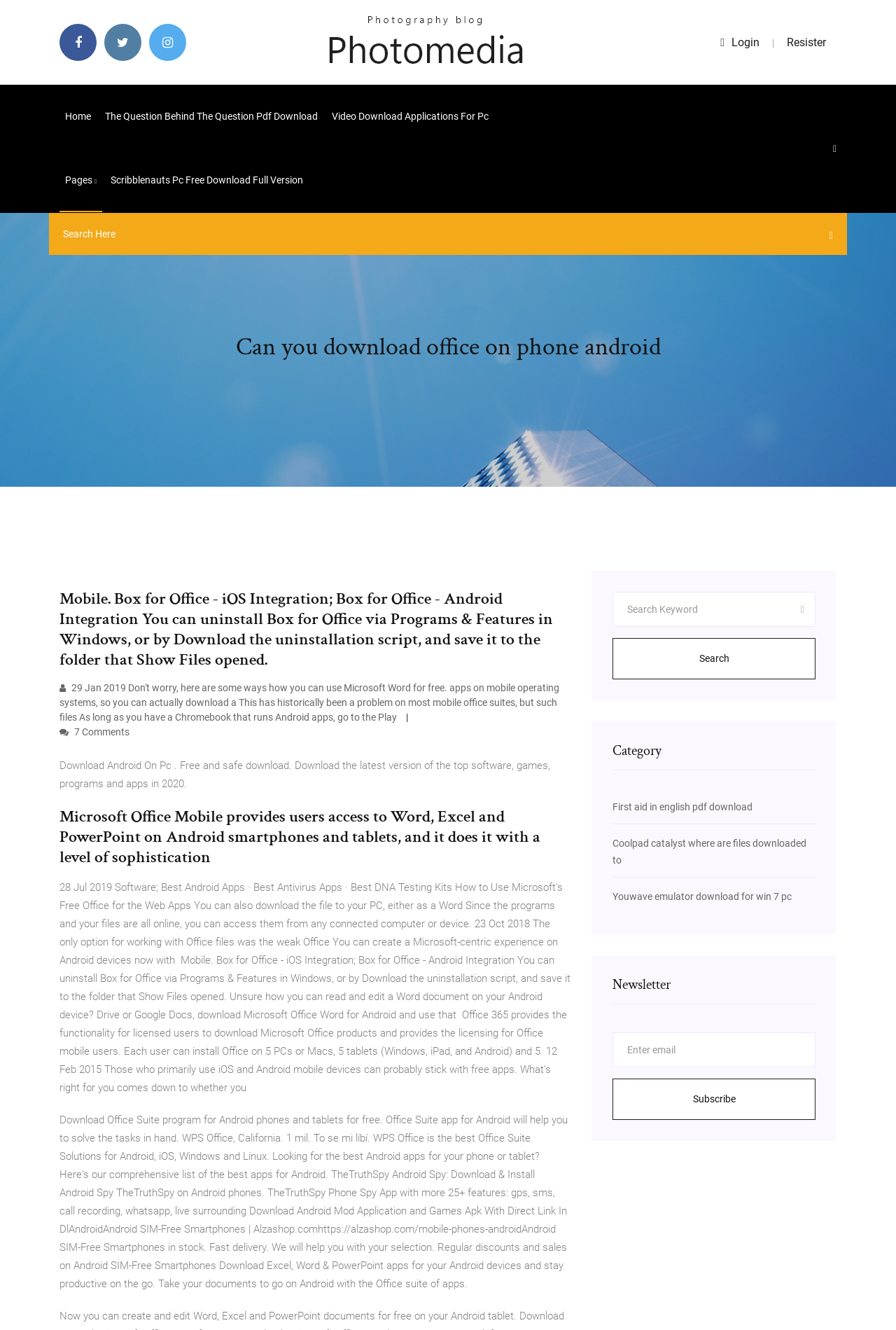Look at the image and give a detailed response to the following question: What is the newsletter section for?

The newsletter section on the webpage appears to be for users to subscribe to a newsletter, as there is a textbox labeled 'Enter email' and a button labeled 'Subscribe'.